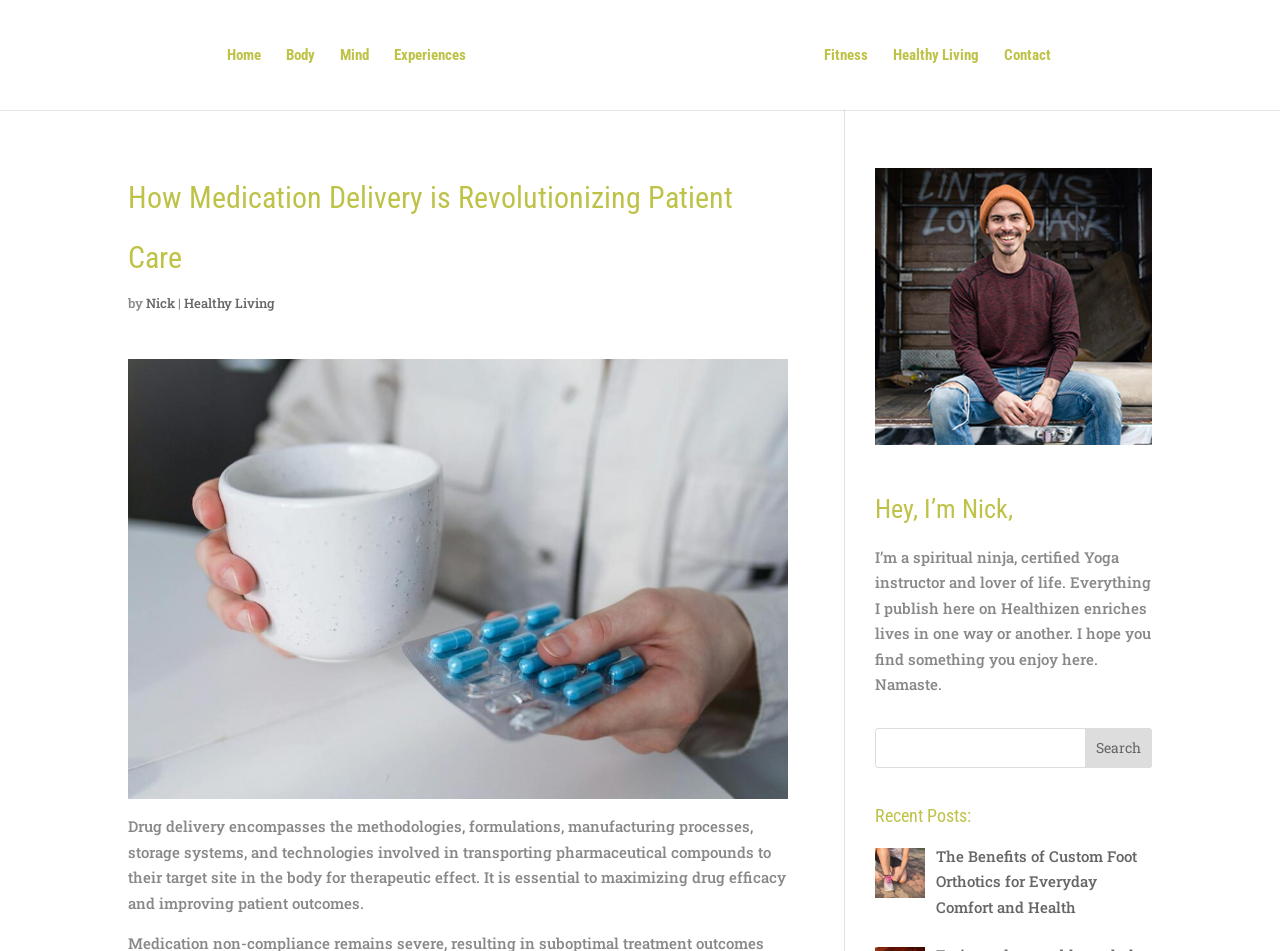Given the element description Healthy Living, predict the bounding box coordinates for the UI element in the webpage screenshot. The format should be (top-left x, top-left y, bottom-right x, bottom-right y), and the values should be between 0 and 1.

[0.698, 0.05, 0.765, 0.116]